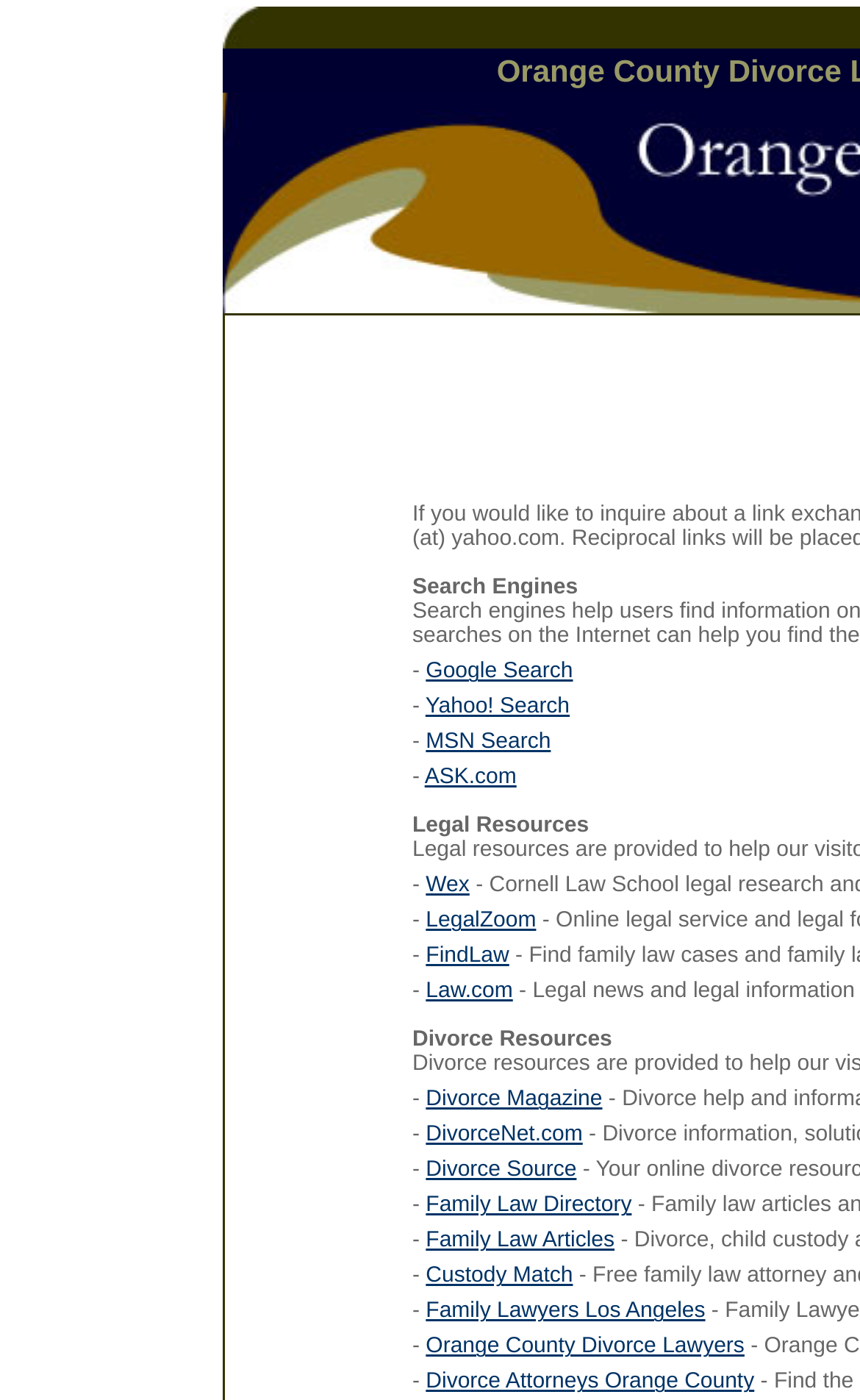Determine the bounding box coordinates of the clickable element necessary to fulfill the instruction: "View company address on map". Provide the coordinates as four float numbers within the 0 to 1 range, i.e., [left, top, right, bottom].

None